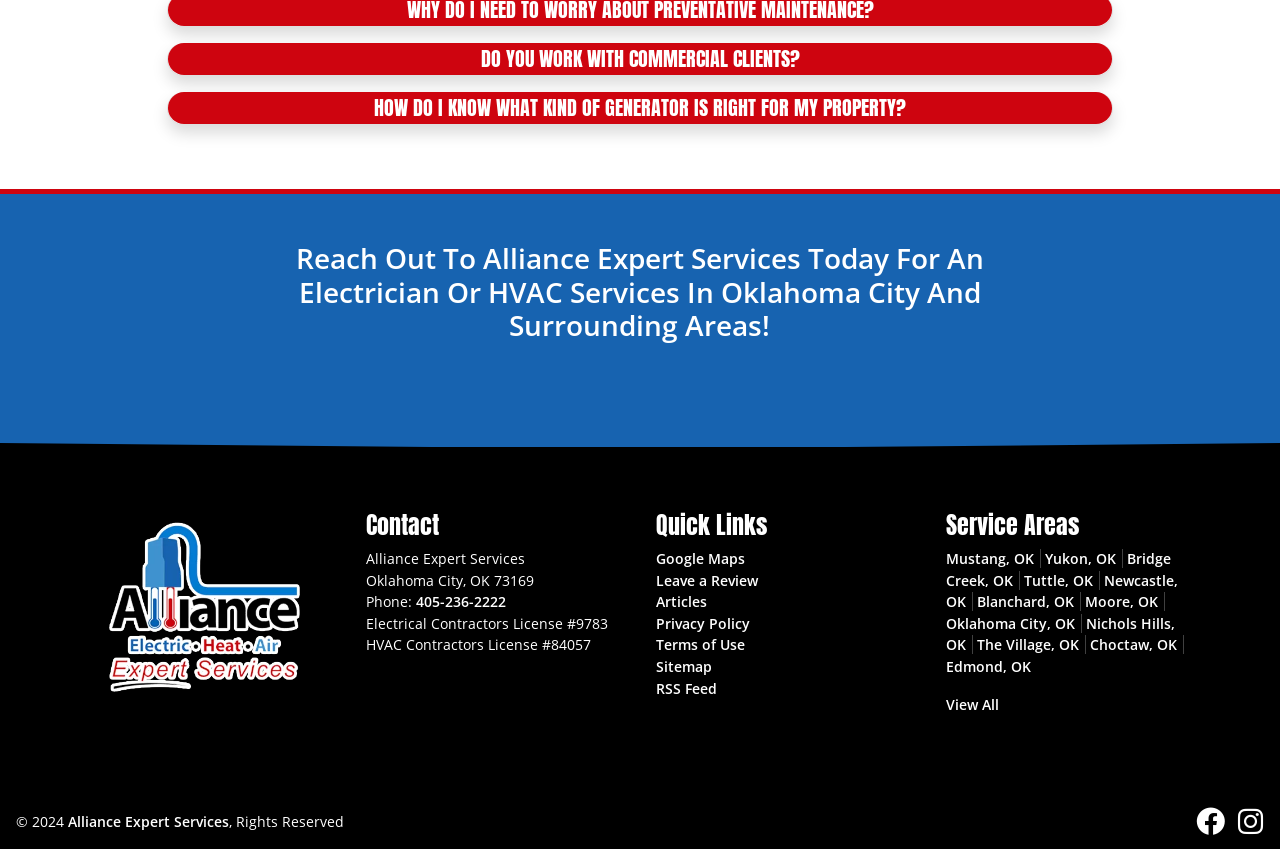Please locate the clickable area by providing the bounding box coordinates to follow this instruction: "Click the 'Alliance Expert Services Logo' link".

[0.082, 0.703, 0.238, 0.725]